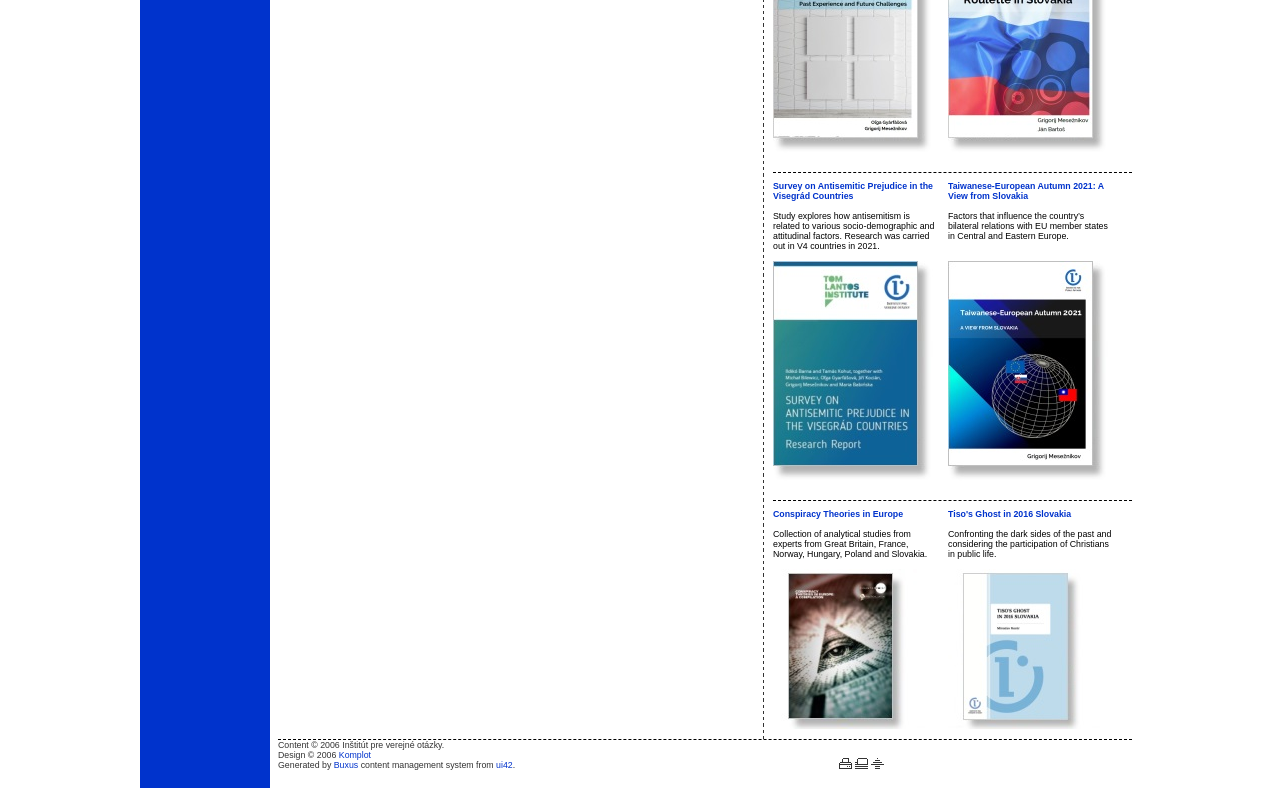Determine the bounding box coordinates of the UI element described below. Use the format (top-left x, top-left y, bottom-right x, bottom-right y) with floating point numbers between 0 and 1: Conspiracy Theories in Europe

[0.604, 0.646, 0.705, 0.659]